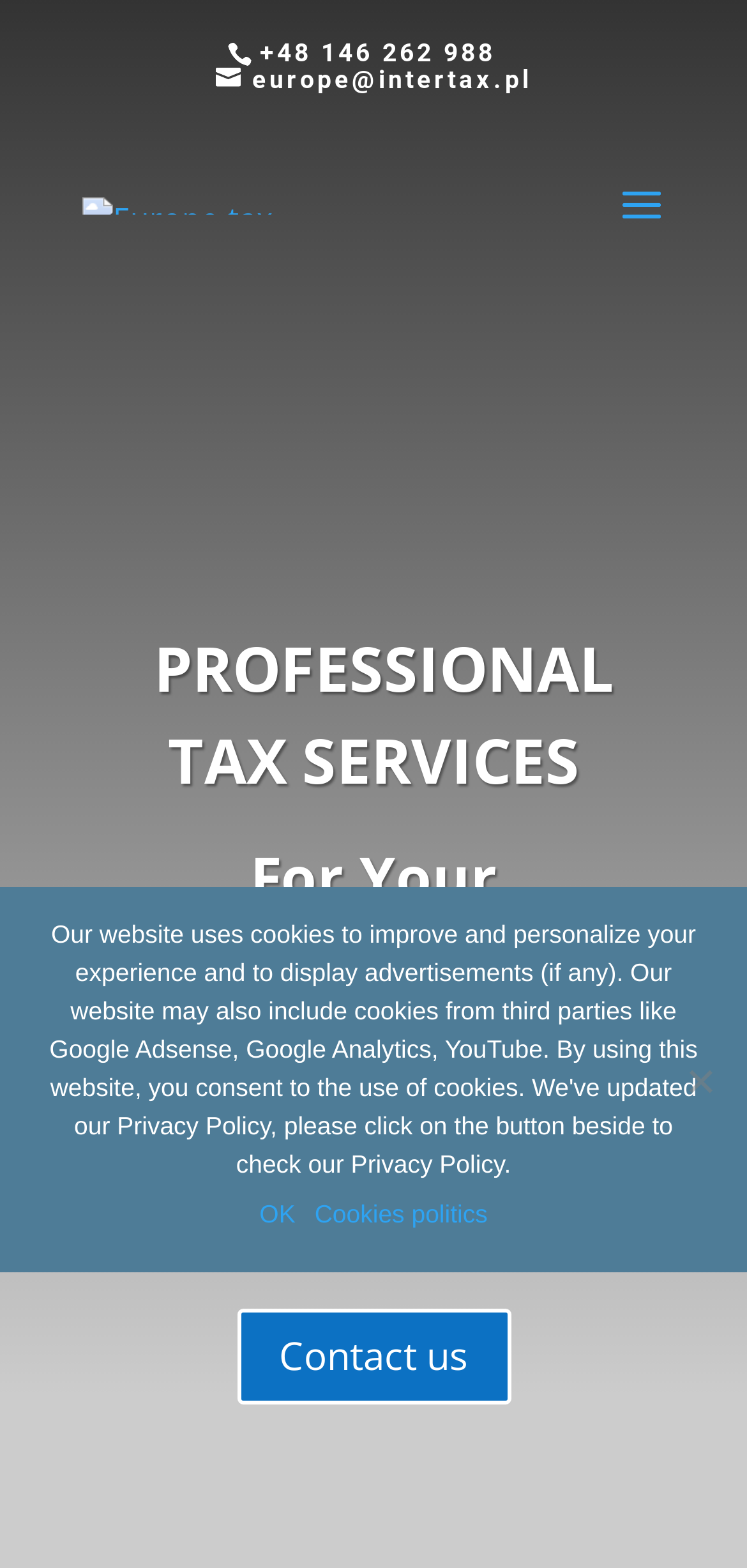Provide a comprehensive caption for the webpage.

The webpage is about professional tax services in Europe, with a prominent heading "PROFESSIONAL TAX SERVICES" located near the top center of the page. Below this heading, there is a static text "For Your Business in Europe" positioned slightly to the right.

At the top right corner, there is a phone number "+48 146 262 988" and an email address "europe@intertax.pl" in the form of a link. Next to the email address, there is a link "Europe-tax - professional tax services in Europe" with an accompanying image.

The webpage has a navigation section with two links, "Who we are" and "Contact us", placed near the bottom center of the page.

A cookie notice dialog is displayed at the bottom of the page, spanning the full width. It contains three elements: a link "OK" on the left, a link "Cookies politics" in the center, and a generic element "No" on the right.

There are a total of 5 links and 3 static text elements on the webpage, along with 1 image and 1 dialog.